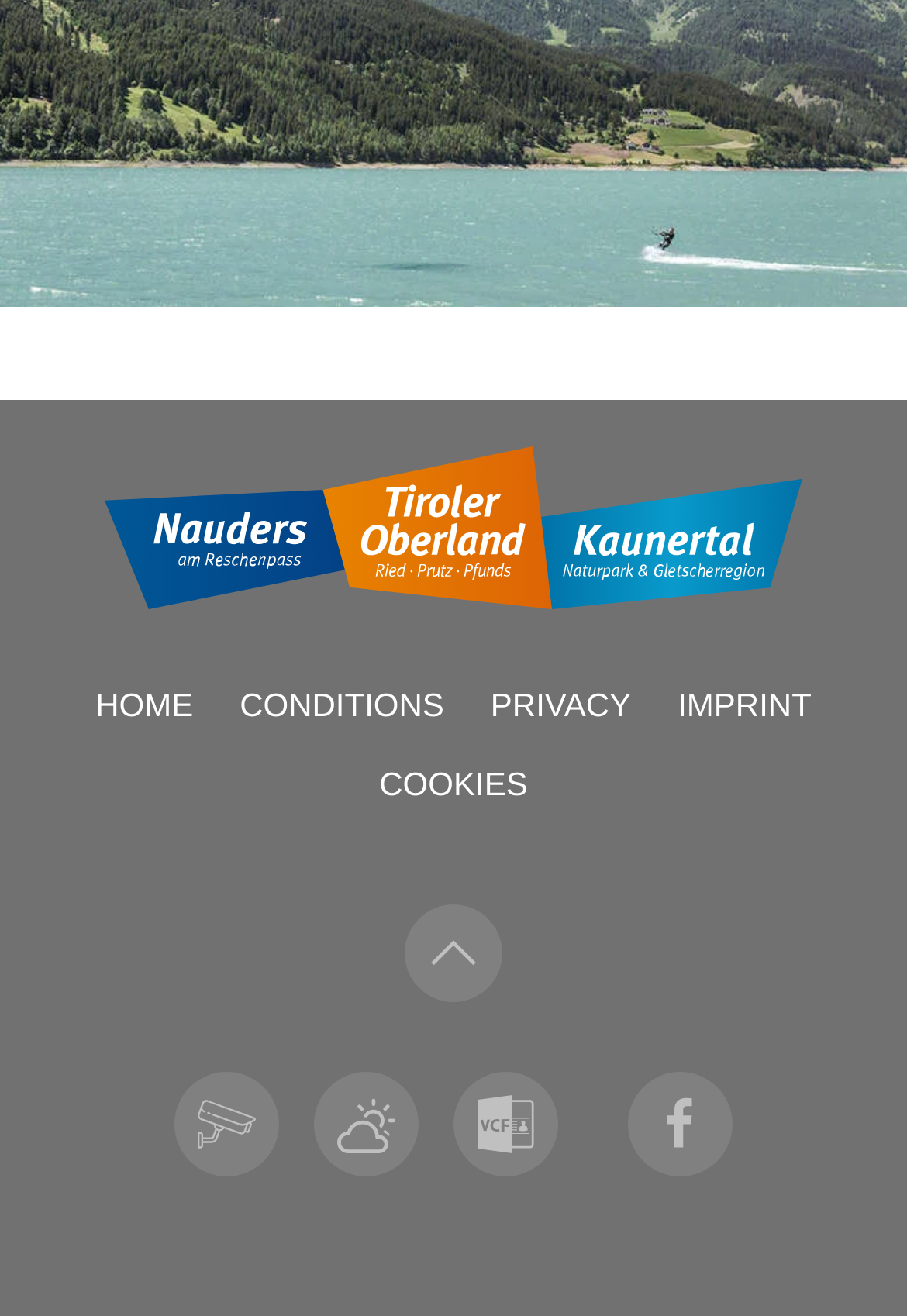Specify the bounding box coordinates (top-left x, top-left y, bottom-right x, bottom-right y) of the UI element in the screenshot that matches this description: Conditions

[0.264, 0.516, 0.49, 0.558]